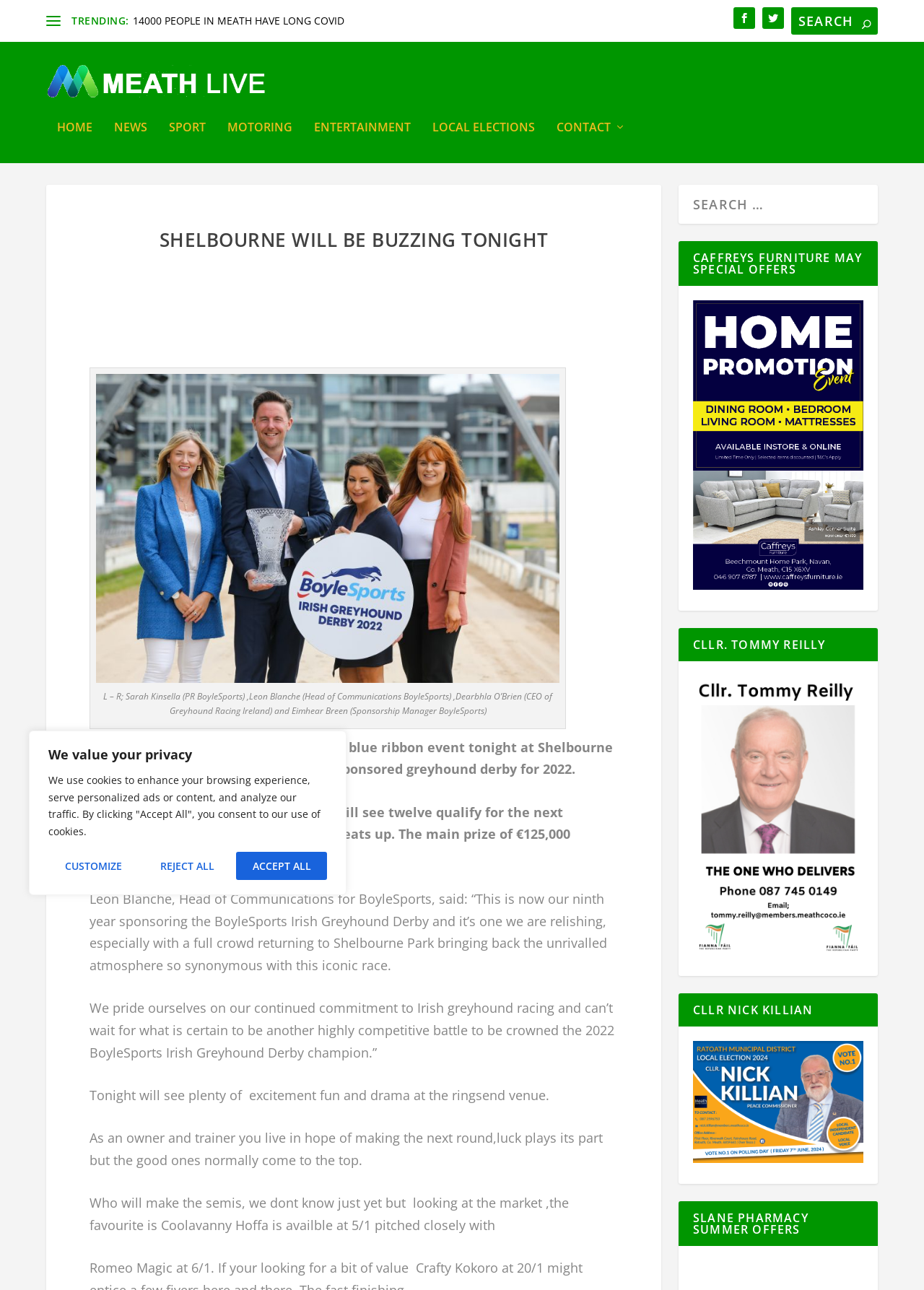Kindly determine the bounding box coordinates for the clickable area to achieve the given instruction: "View CONTACT information".

[0.602, 0.088, 0.677, 0.121]